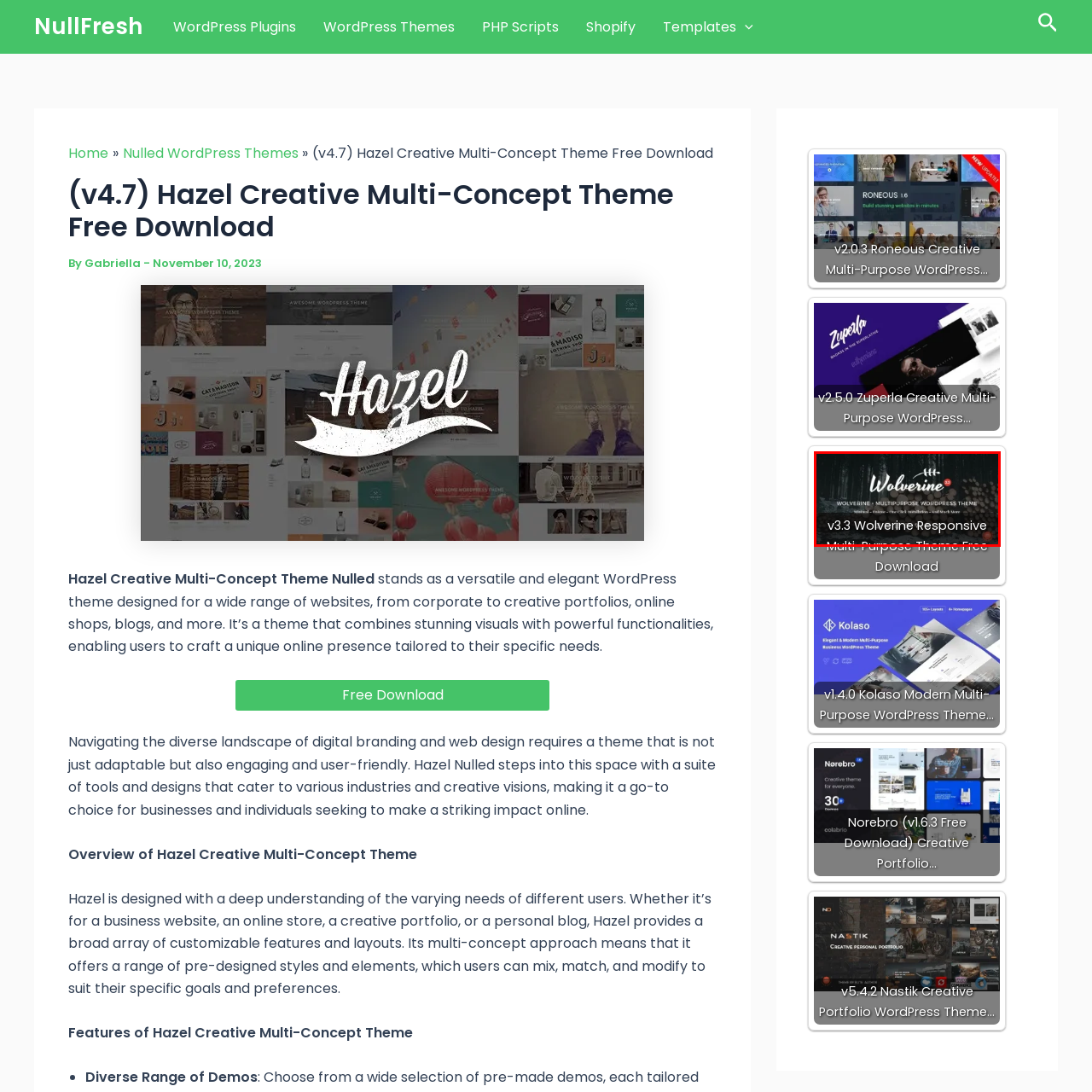Examine the picture highlighted with a red border, What is the theme ideal for? Please respond with a single word or phrase.

Personal and corporate projects